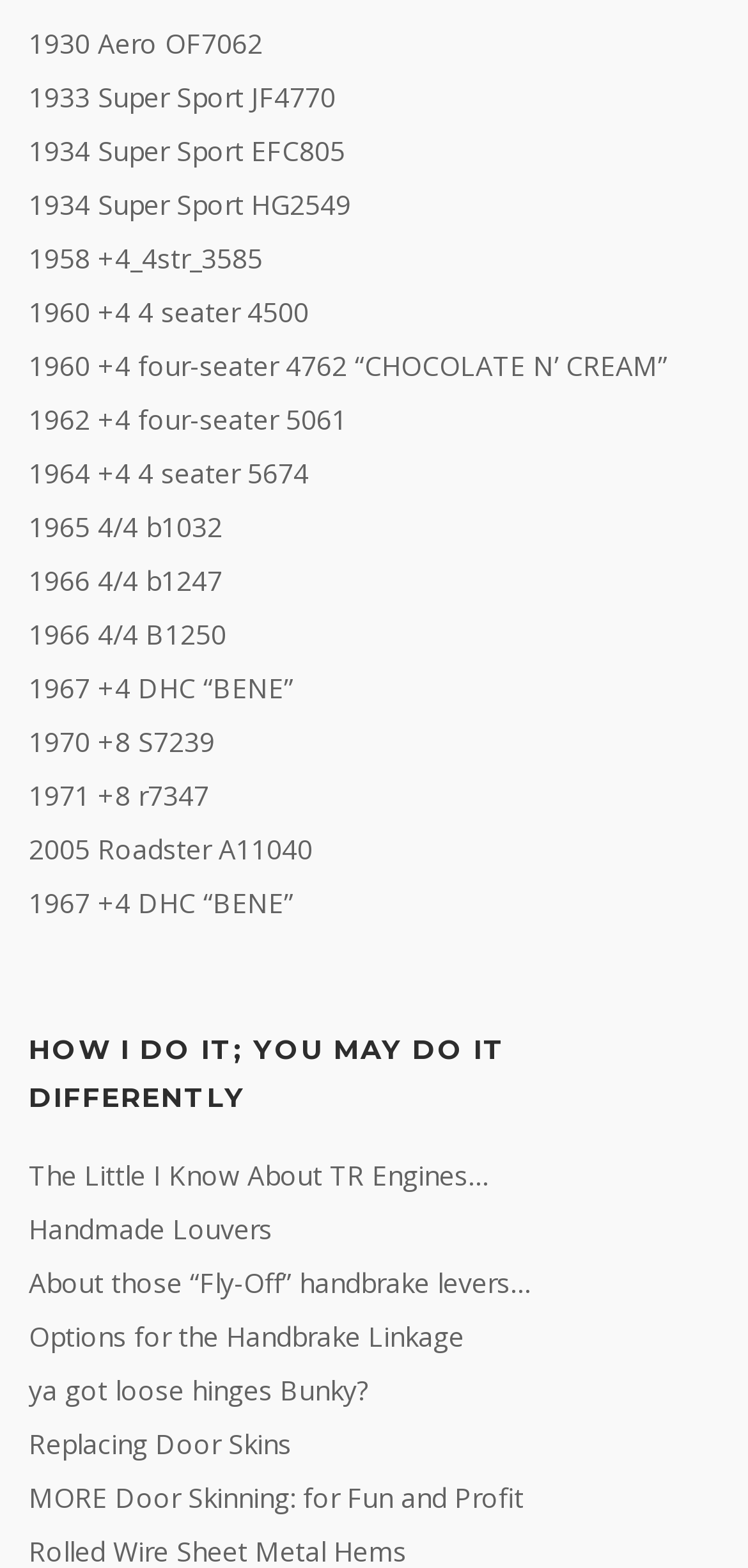Determine the coordinates of the bounding box that should be clicked to complete the instruction: "Follow The Little I Know About TR Engines… link". The coordinates should be represented by four float numbers between 0 and 1: [left, top, right, bottom].

[0.038, 0.737, 0.654, 0.761]